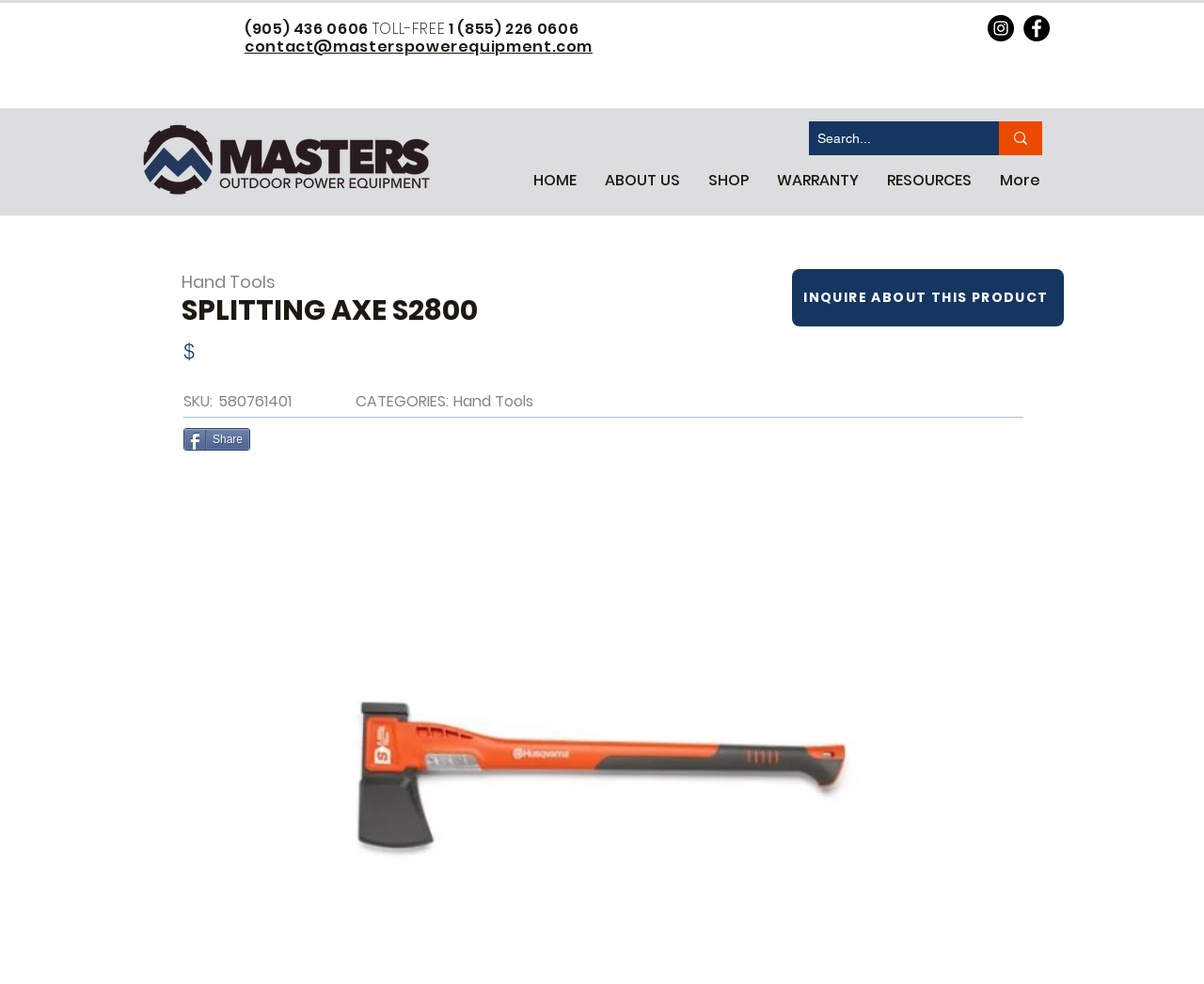Locate the bounding box coordinates of the element's region that should be clicked to carry out the following instruction: "Visit MastersPower Facebook page". The coordinates need to be four float numbers between 0 and 1, i.e., [left, top, right, bottom].

[0.85, 0.015, 0.872, 0.042]